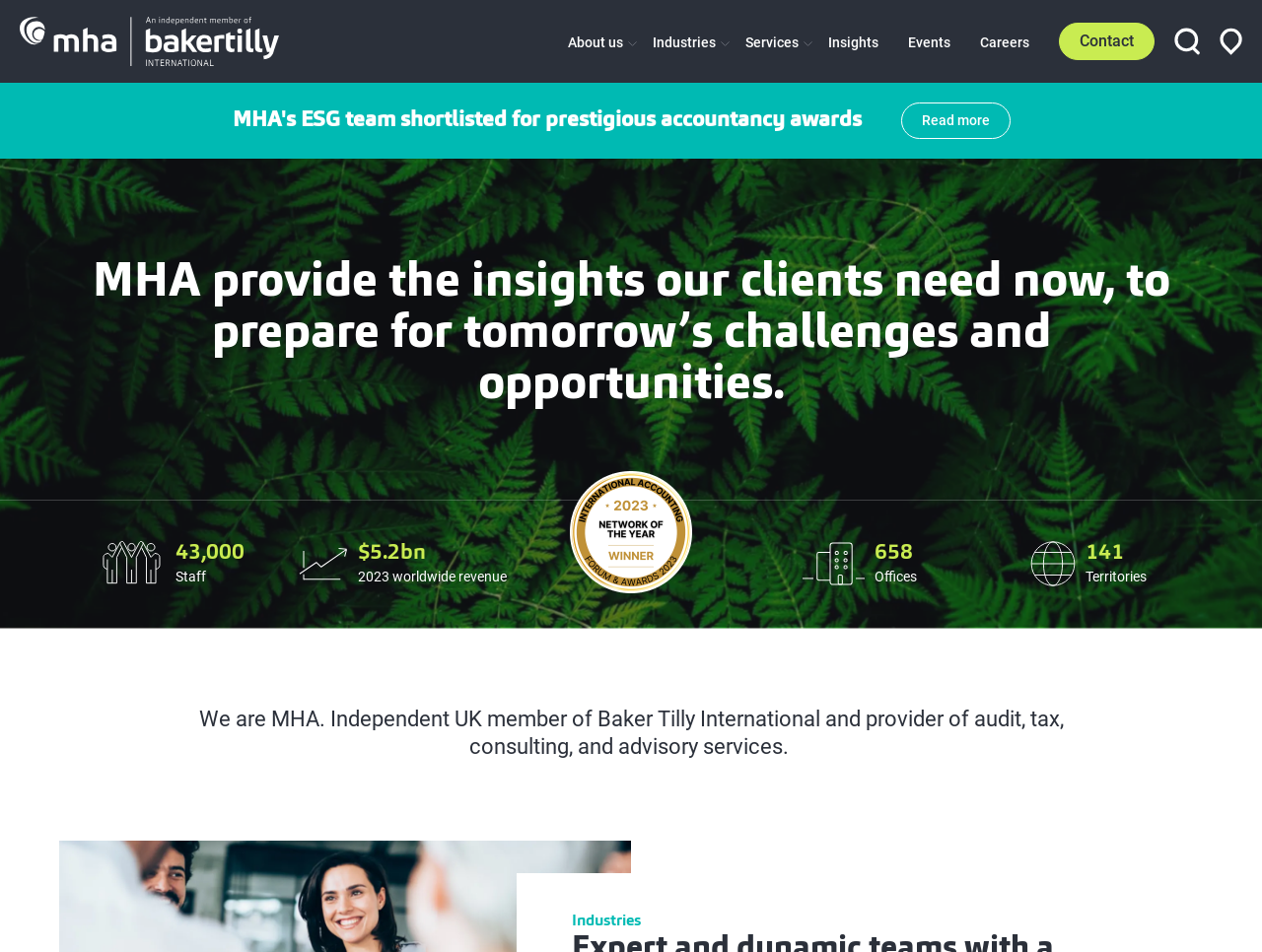Locate the bounding box coordinates of the segment that needs to be clicked to meet this instruction: "Open search box".

[0.93, 0.029, 0.951, 0.058]